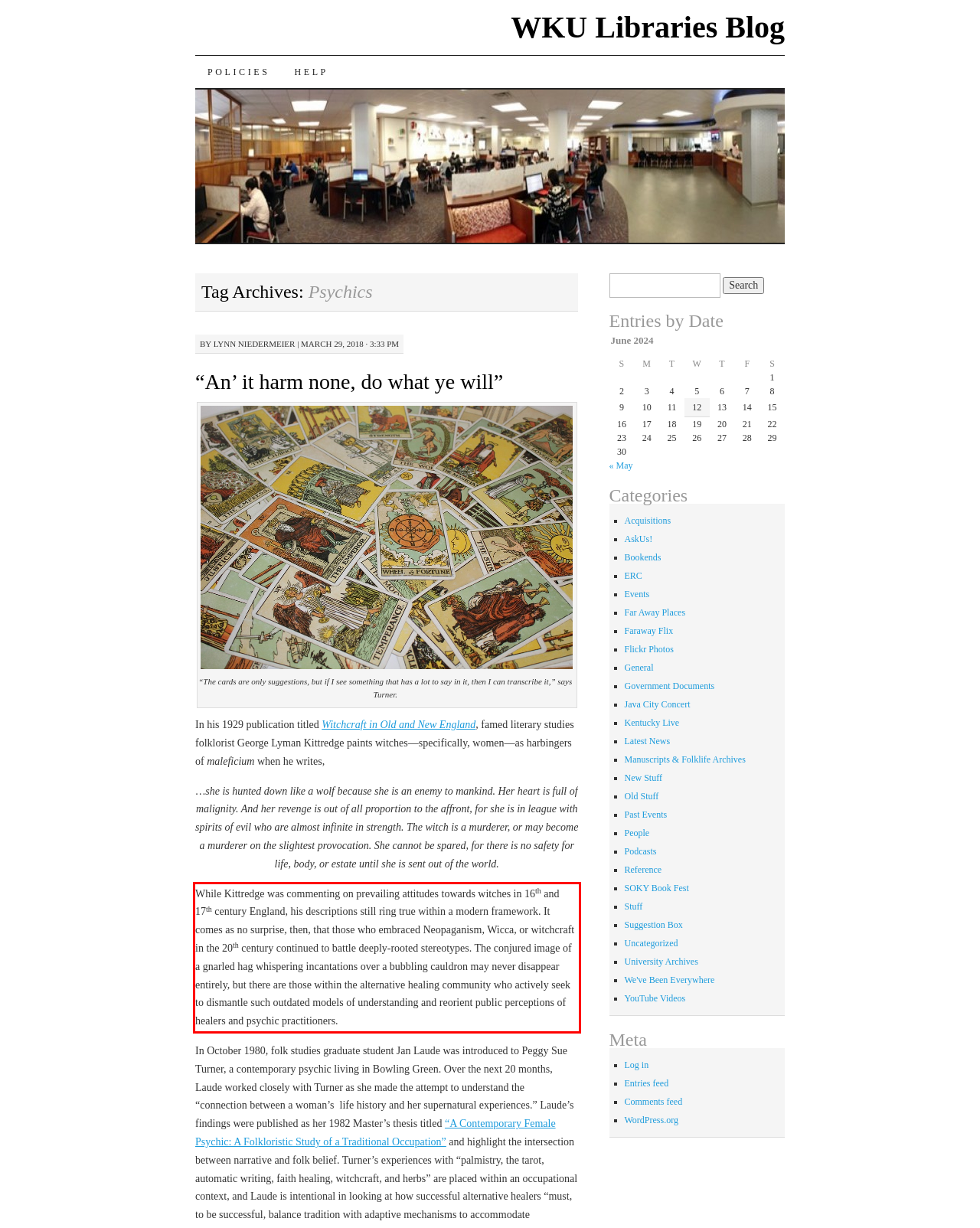Using the provided webpage screenshot, recognize the text content in the area marked by the red bounding box.

While Kittredge was commenting on prevailing attitudes towards witches in 16th and 17th century England, his descriptions still ring true within a modern framework. It comes as no surprise, then, that those who embraced Neopaganism, Wicca, or witchcraft in the 20th century continued to battle deeply-rooted stereotypes. The conjured image of a gnarled hag whispering incantations over a bubbling cauldron may never disappear entirely, but there are those within the alternative healing community who actively seek to dismantle such outdated models of understanding and reorient public perceptions of healers and psychic practitioners.